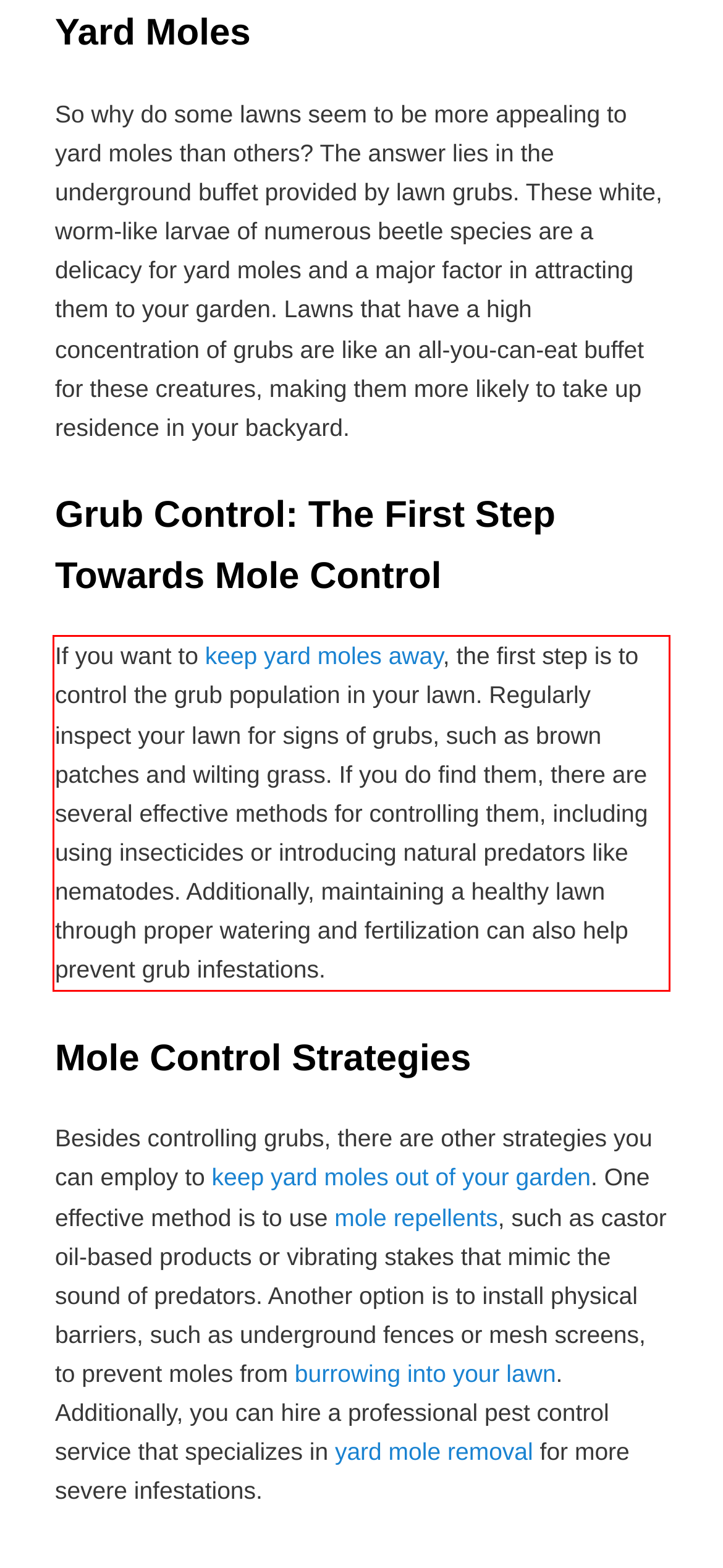From the provided screenshot, extract the text content that is enclosed within the red bounding box.

If you want to keep yard moles away, the first step is to control the grub population in your lawn. Regularly inspect your lawn for signs of grubs, such as brown patches and wilting grass. If you do find them, there are several effective methods for controlling them, including using insecticides or introducing natural predators like nematodes. Additionally, maintaining a healthy lawn through proper watering and fertilization can also help prevent grub infestations.